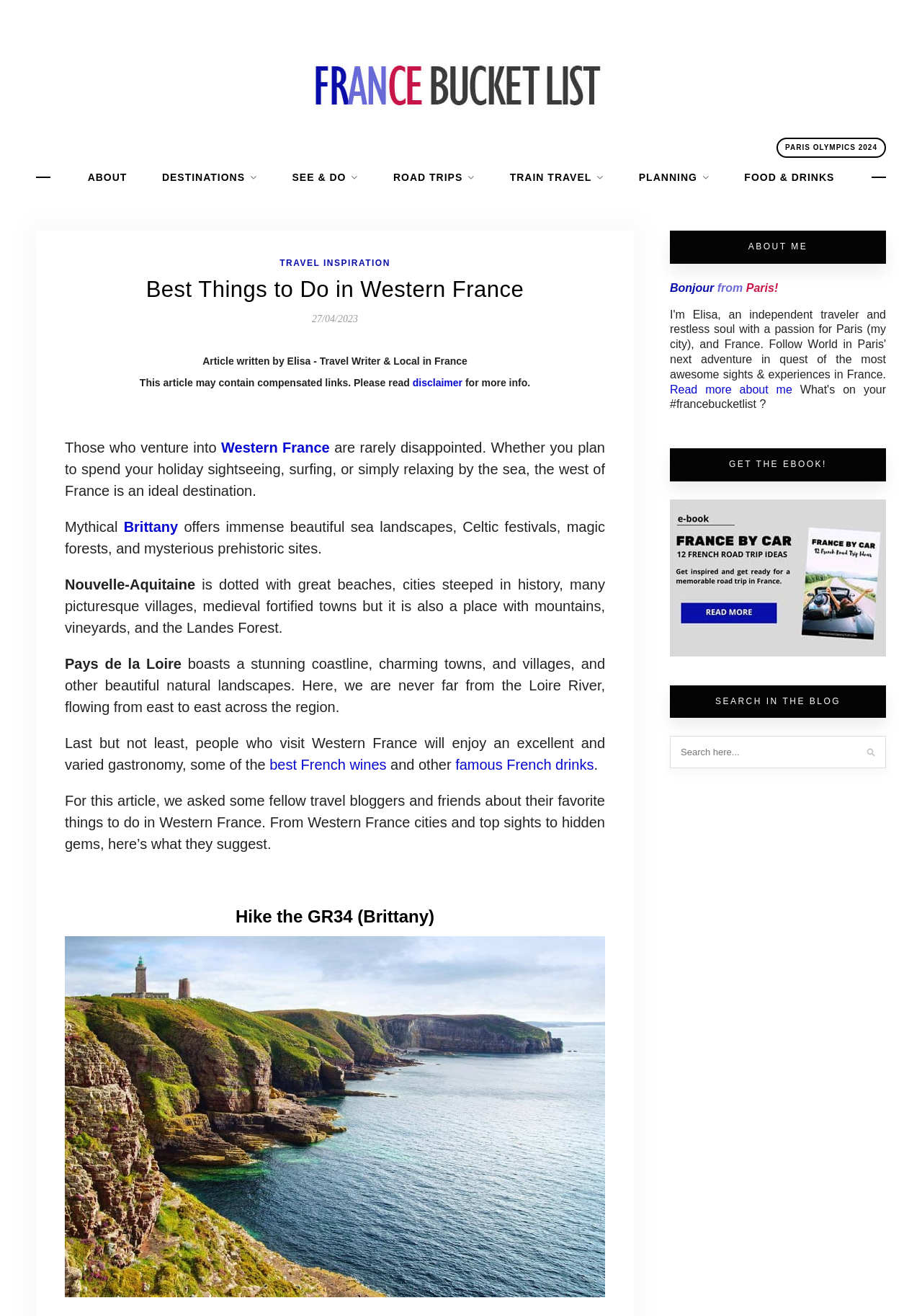What is the text of the webpage's headline?

Best Things to Do in Western France